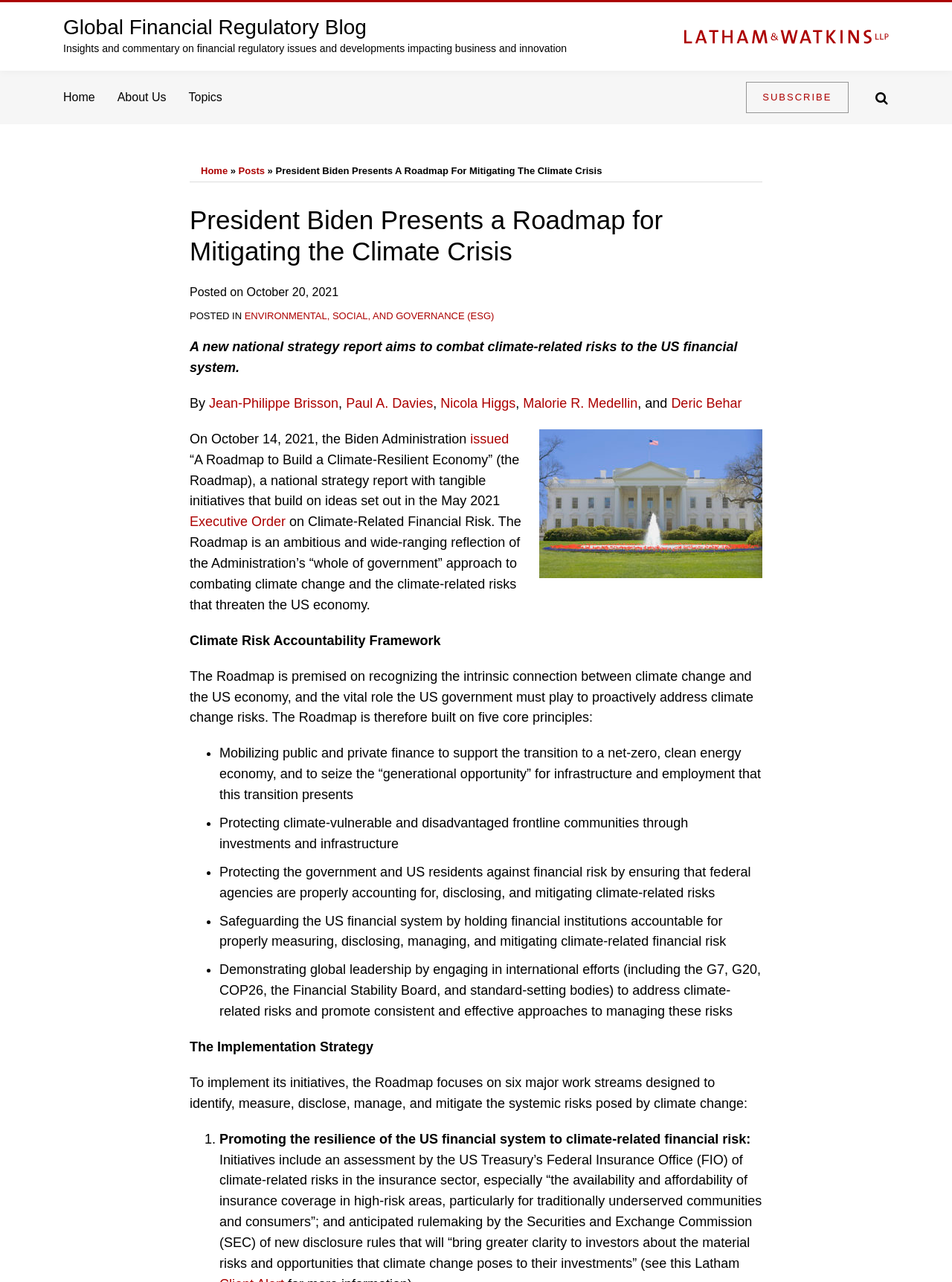Determine which piece of text is the heading of the webpage and provide it.

Global Financial Regulatory Blog